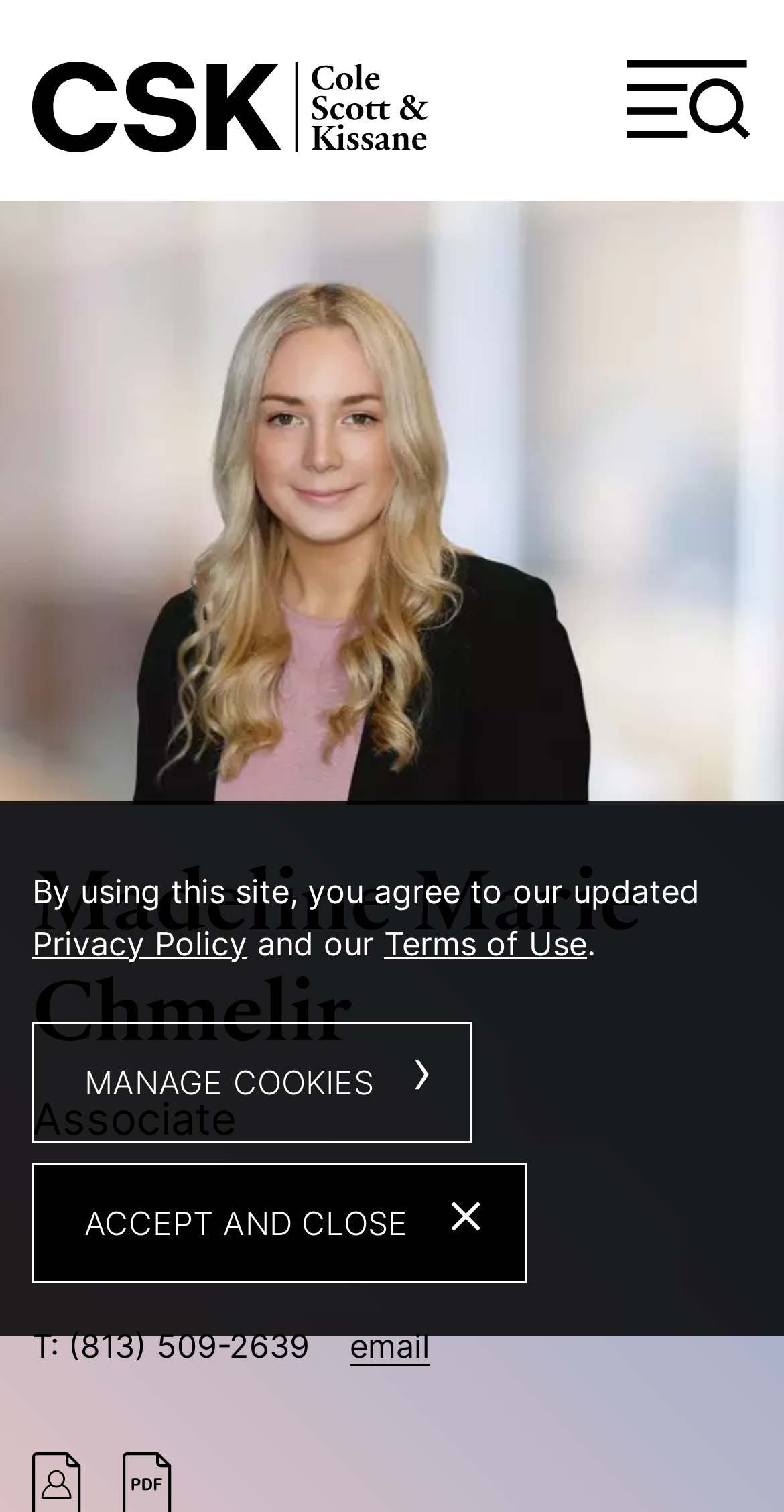Please identify the bounding box coordinates of the clickable element to fulfill the following instruction: "Share on Twitter". The coordinates should be four float numbers between 0 and 1, i.e., [left, top, right, bottom].

None